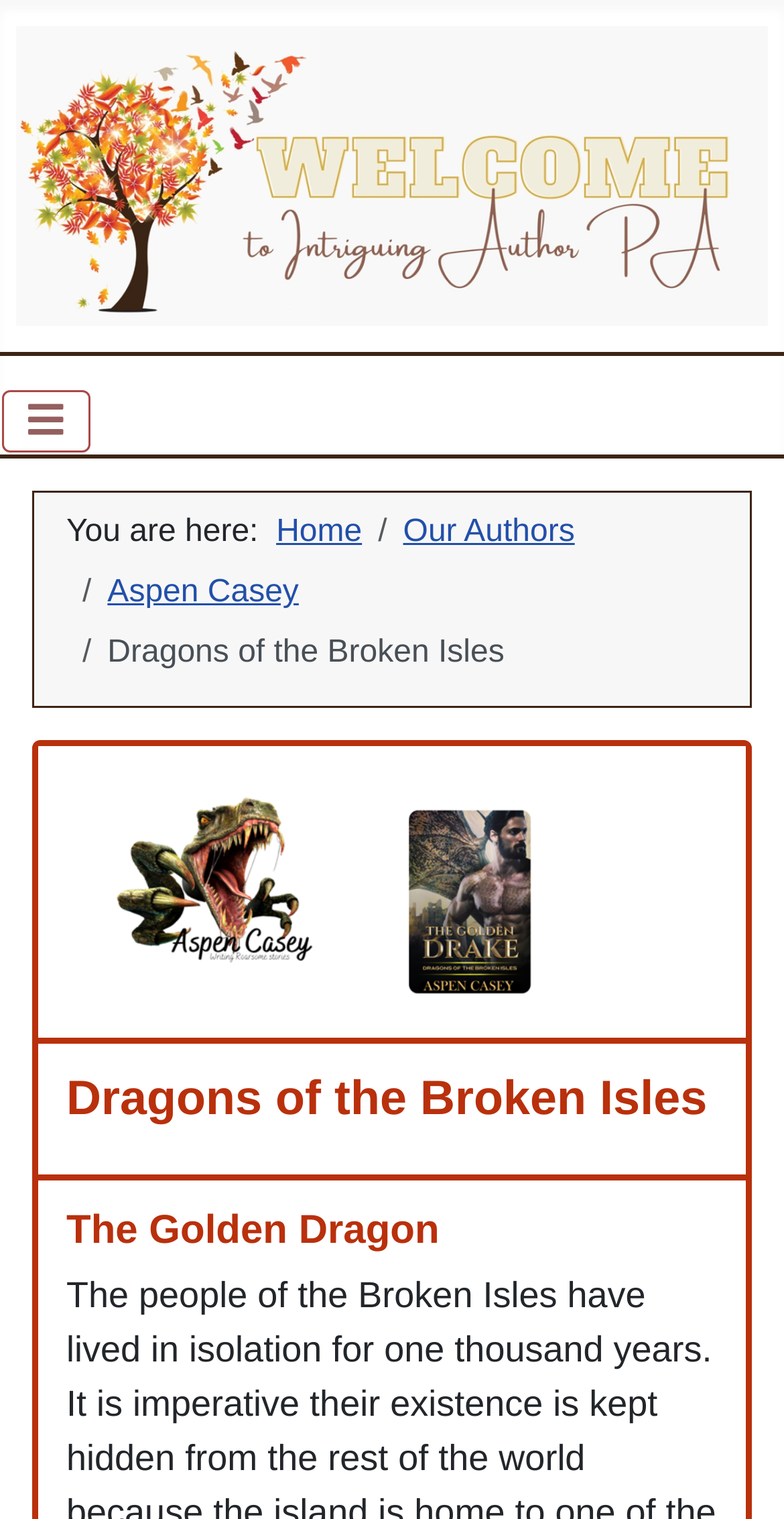What is the name of the author on this page?
Based on the image, provide your answer in one word or phrase.

Aspen Casey